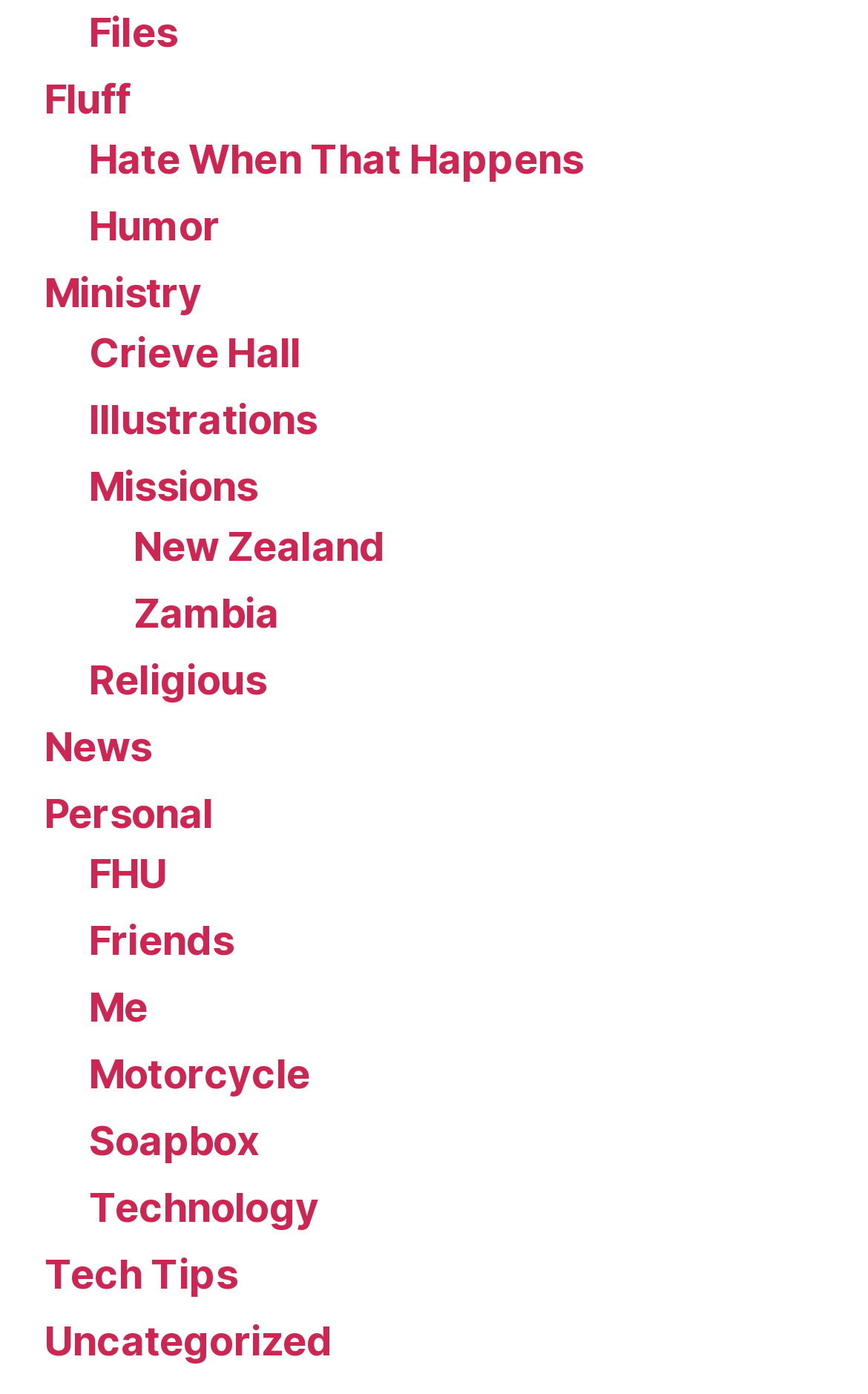What is the theme of 'Illustrations'?
Look at the image and answer the question with a single word or phrase.

Art